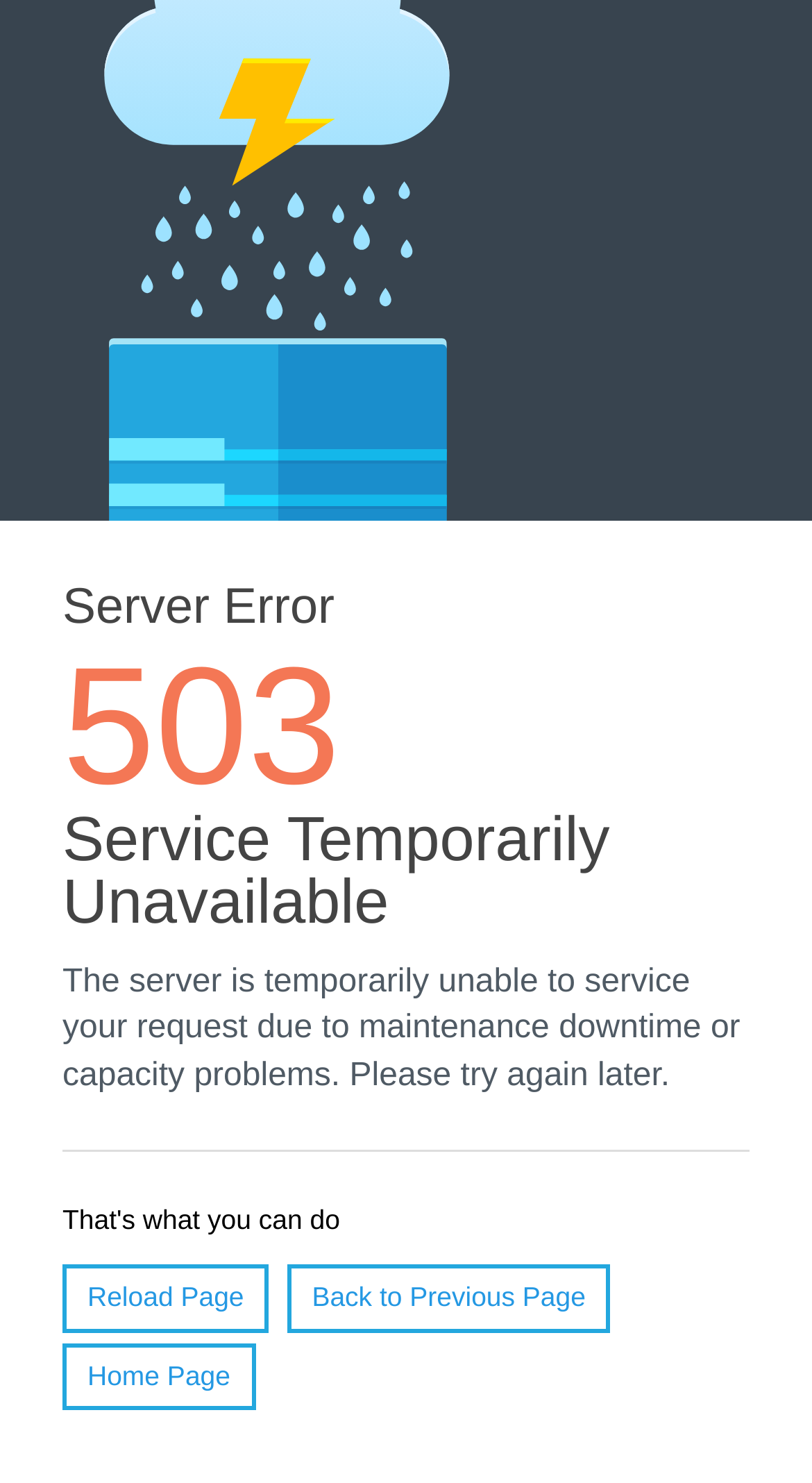Identify the bounding box for the UI element described as: "Back to Previous Page". The coordinates should be four float numbers between 0 and 1, i.e., [left, top, right, bottom].

[0.353, 0.853, 0.752, 0.898]